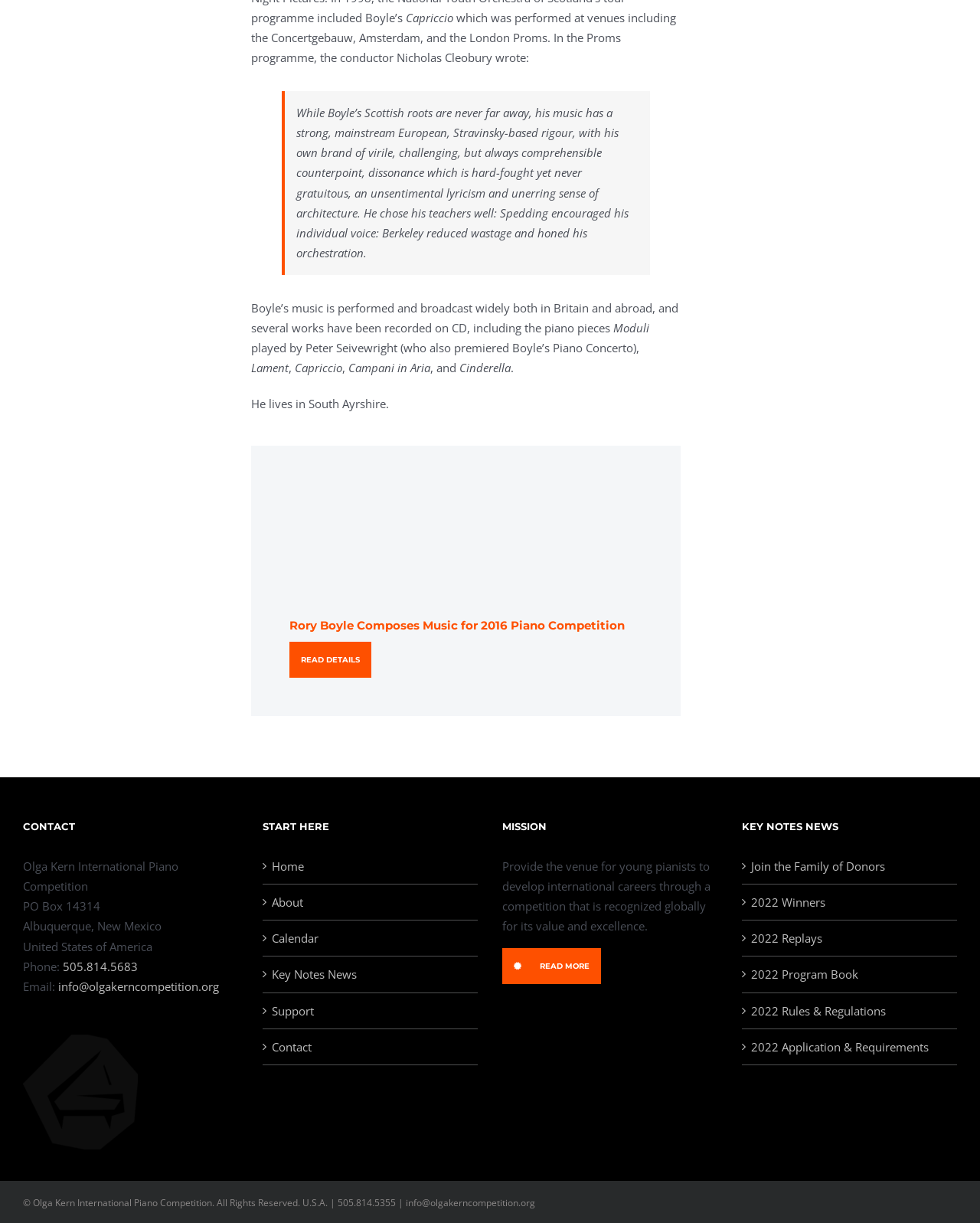Using the information from the screenshot, answer the following question thoroughly:
What is the location of the Olga Kern International Piano Competition?

The location of the Olga Kern International Piano Competition can be found in the contact information section, which states 'PO Box 14314, Albuquerque, New Mexico, United States of America'.